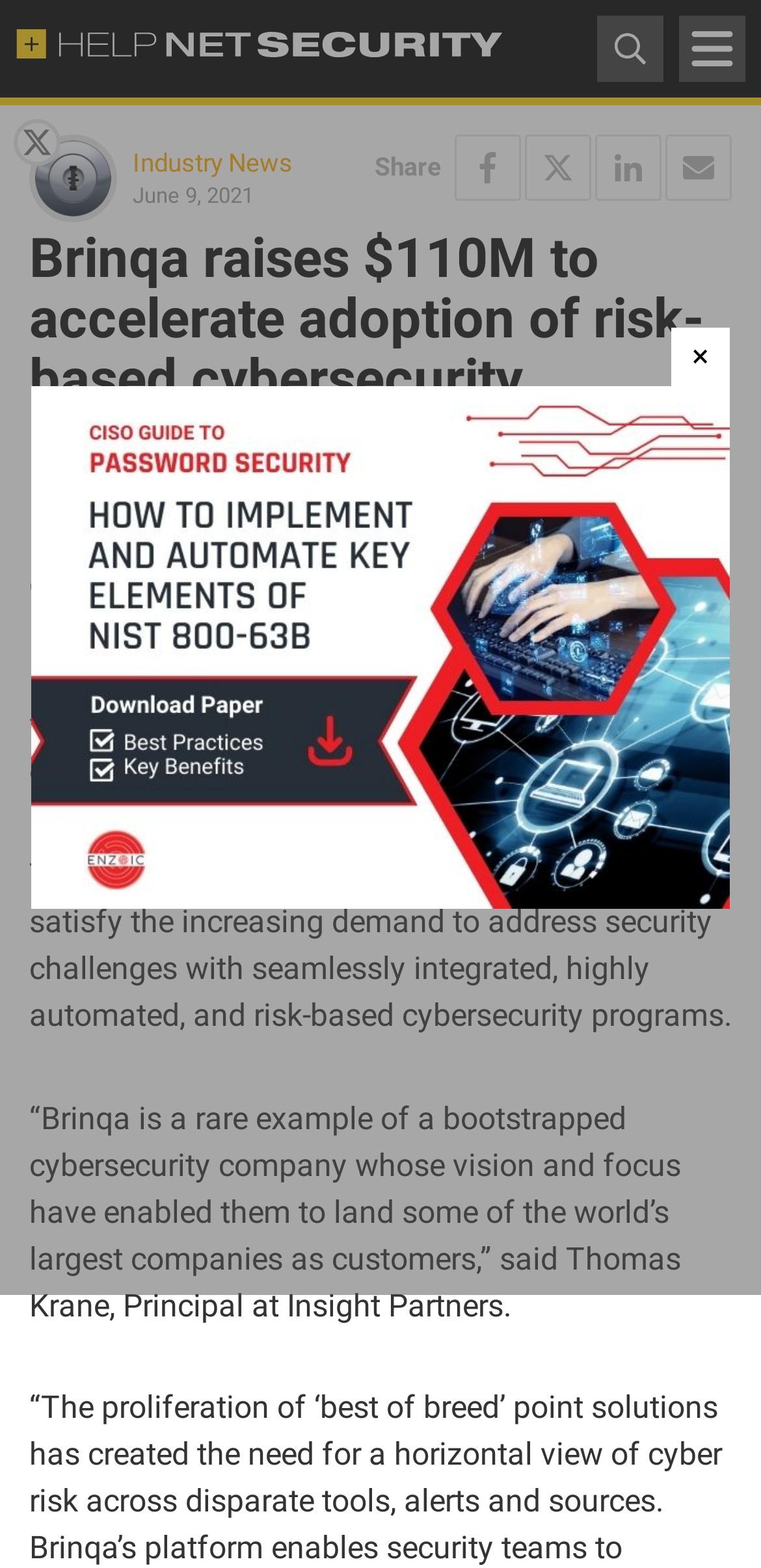Can you give a detailed response to the following question using the information from the image? Who is the Principal at Insight Partners?

I found the answer by reading the quote that says '“Brinqa is a rare example of a bootstrapped cybersecurity company whose vision and focus have enabled them to land some of the world’s largest companies as customers,” said Thomas Krane, Principal at Insight Partners.' This indicates that Thomas Krane is the Principal at Insight Partners.